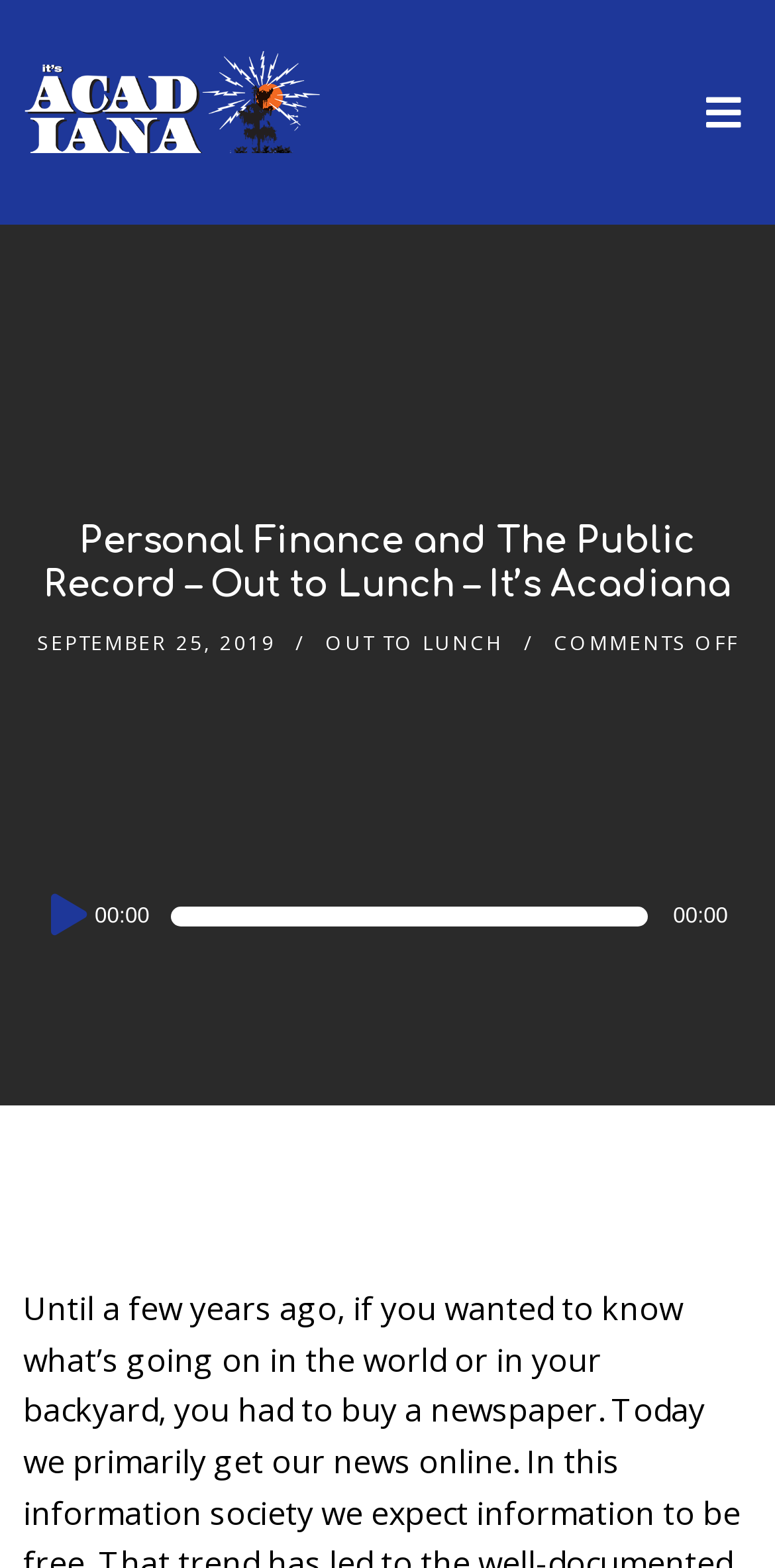What is the text on the link located at the top-right of the page?
Using the visual information, answer the question in a single word or phrase.

OUT TO LUNCH